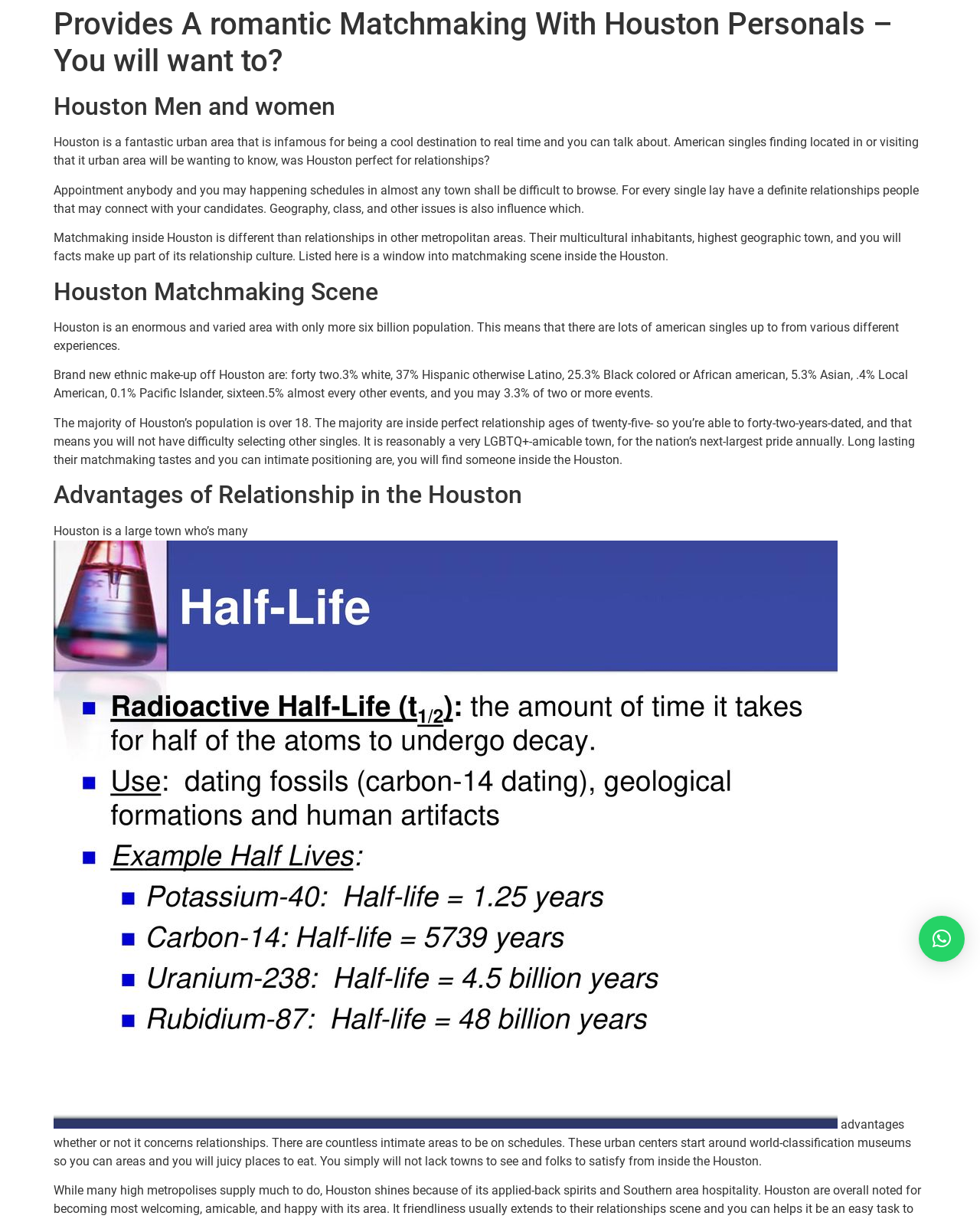Give a one-word or short phrase answer to the question: 
What percentage of Houston's population is Hispanic or Latino?

37%